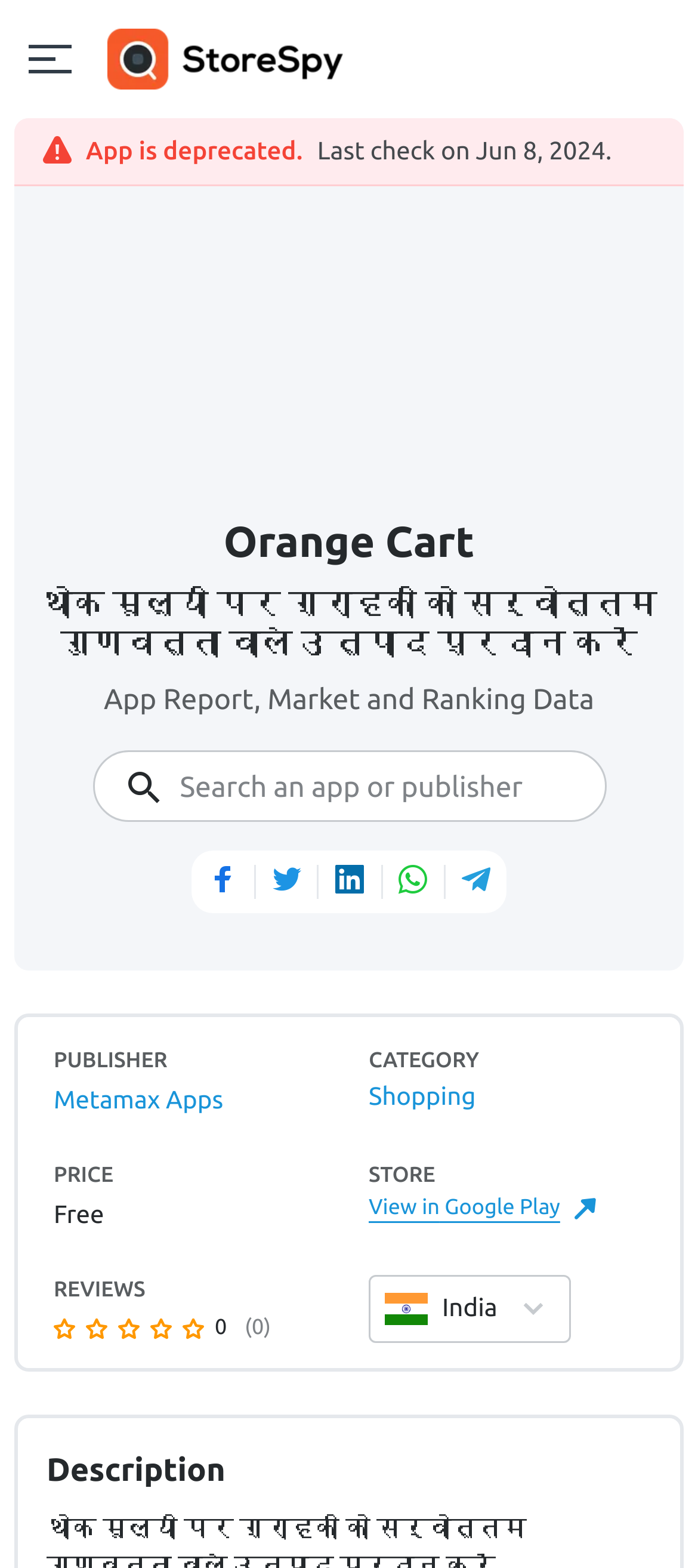Please study the image and answer the question comprehensively:
How many reviews does the app have?

The number of reviews can be found in the static text element with the text '(0)' which is located below the 'REVIEWS' label.